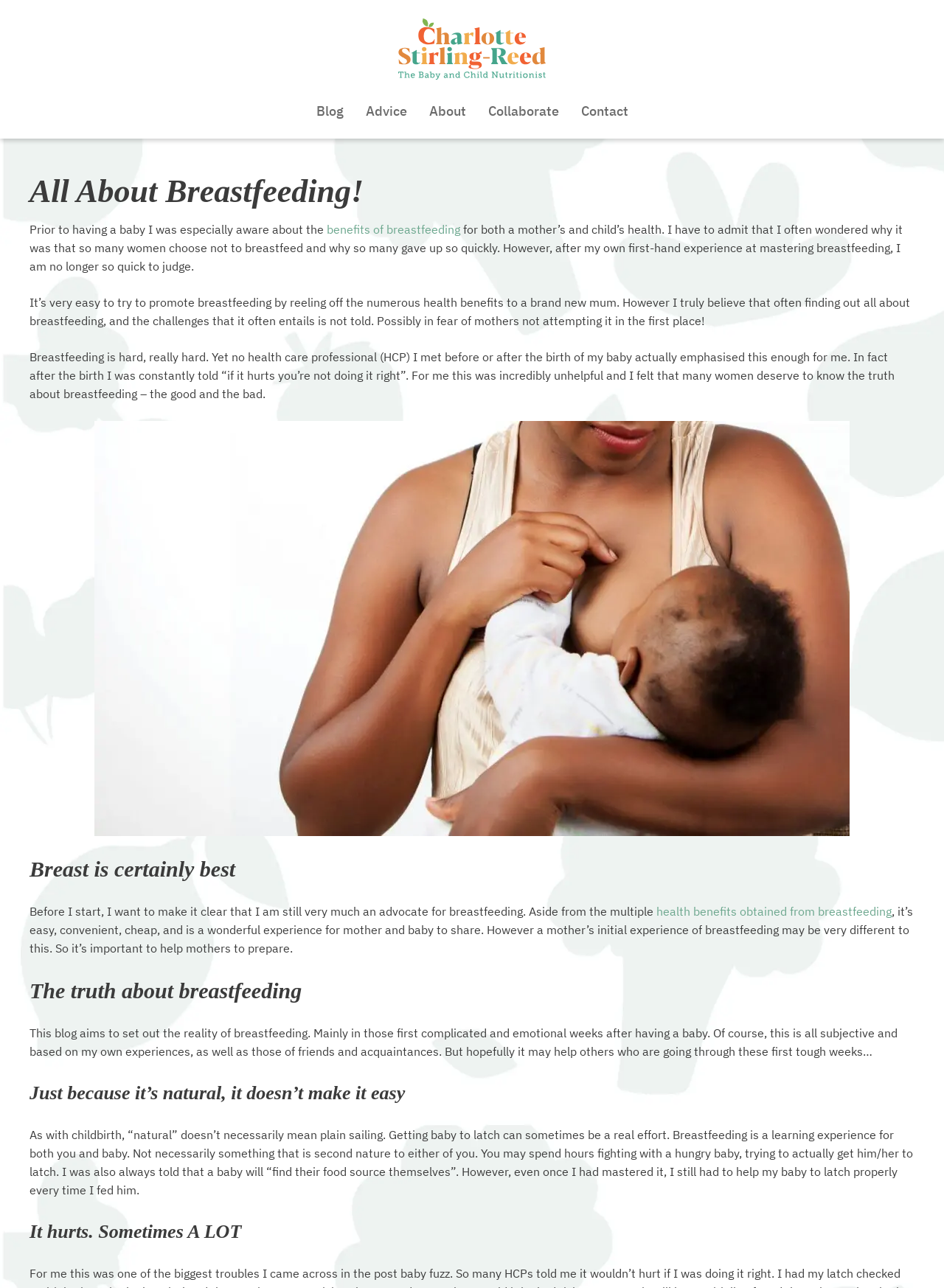Use the information in the screenshot to answer the question comprehensively: What is the main purpose of this blog?

The blog aims to set out the reality of breastfeeding, especially in the first complicated and emotional weeks after having a baby, based on the author's own experiences and those of friends and acquaintances.